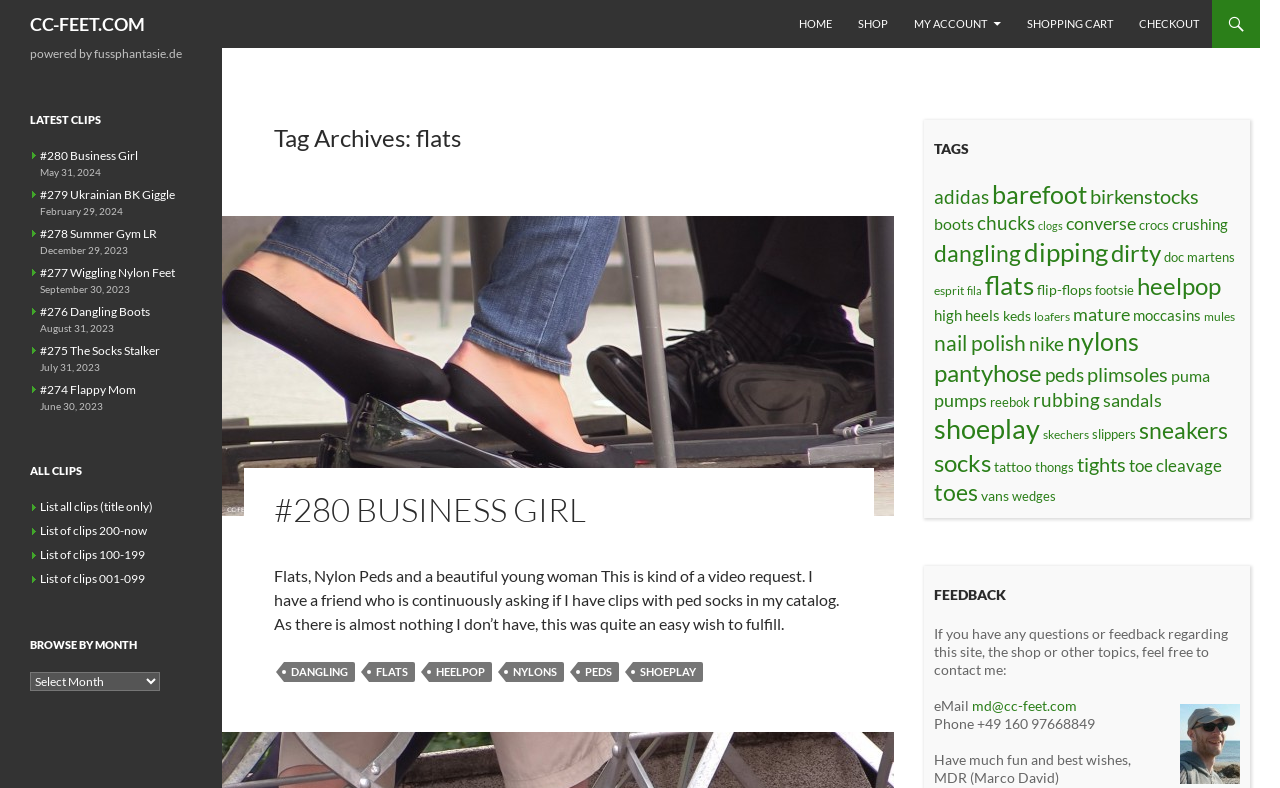What type of content is available on this website?
Please provide a comprehensive answer based on the visual information in the image.

The website appears to be an archive of video clips, and the text describes a video request, suggesting that the website is a repository of videos.